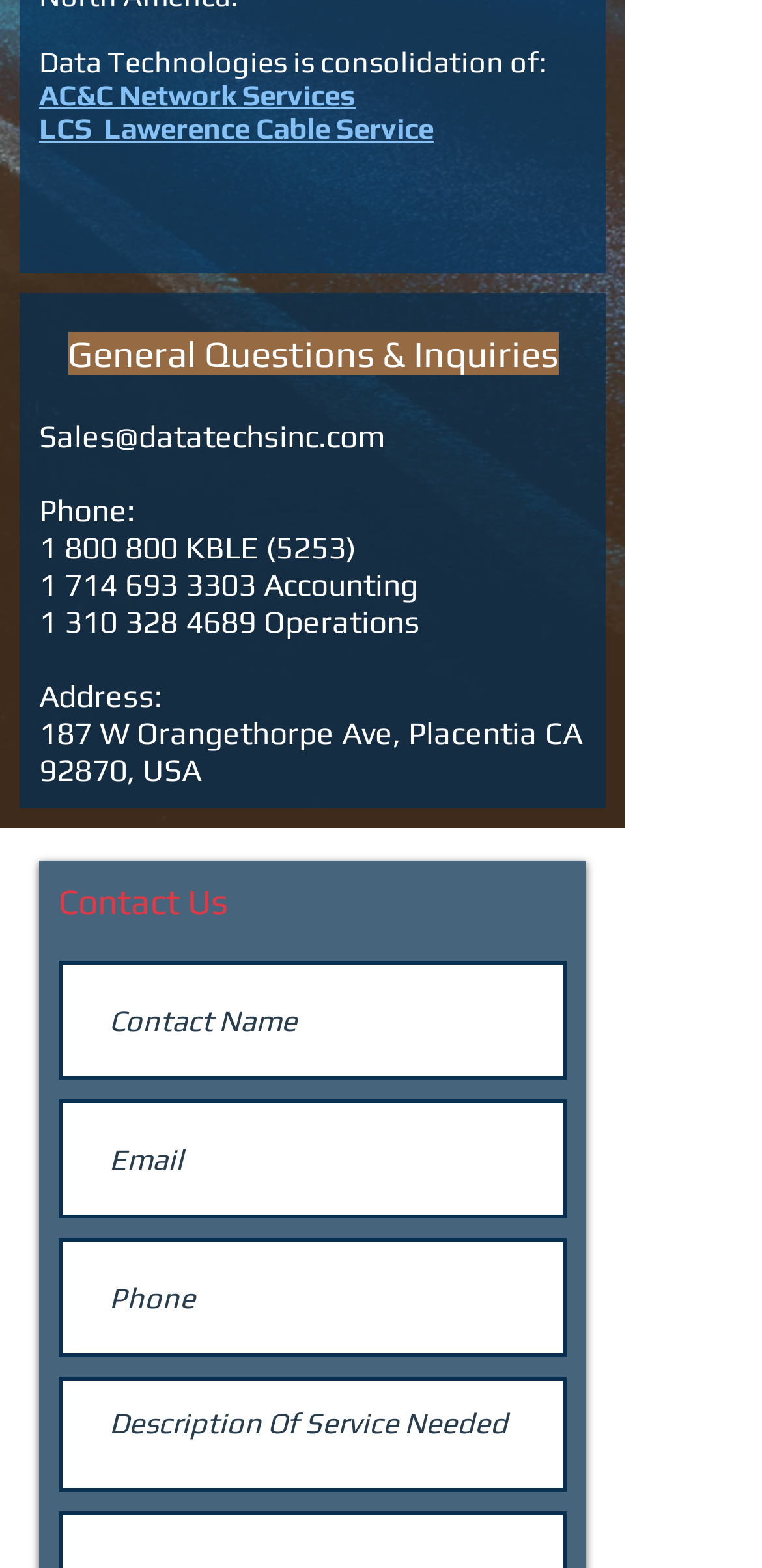Locate the bounding box coordinates of the clickable region necessary to complete the following instruction: "Enter contact name". Provide the coordinates in the format of four float numbers between 0 and 1, i.e., [left, top, right, bottom].

[0.077, 0.613, 0.744, 0.689]